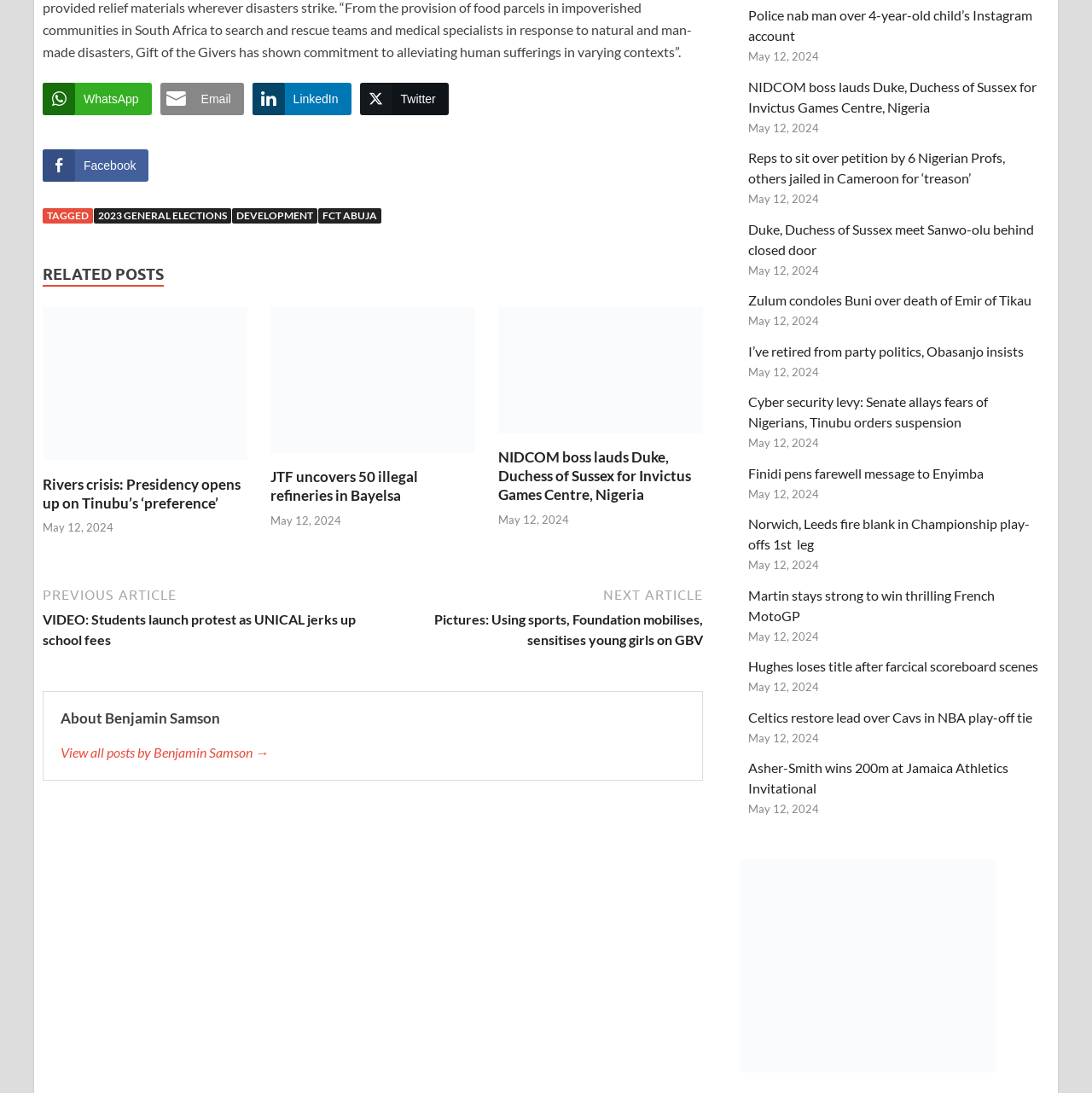What is the author of the posts?
Based on the image, please offer an in-depth response to the question.

The author of the posts is Benjamin Samson, as indicated by the heading 'About Benjamin Samson' and the link 'View all posts by Benjamin Samson →'.